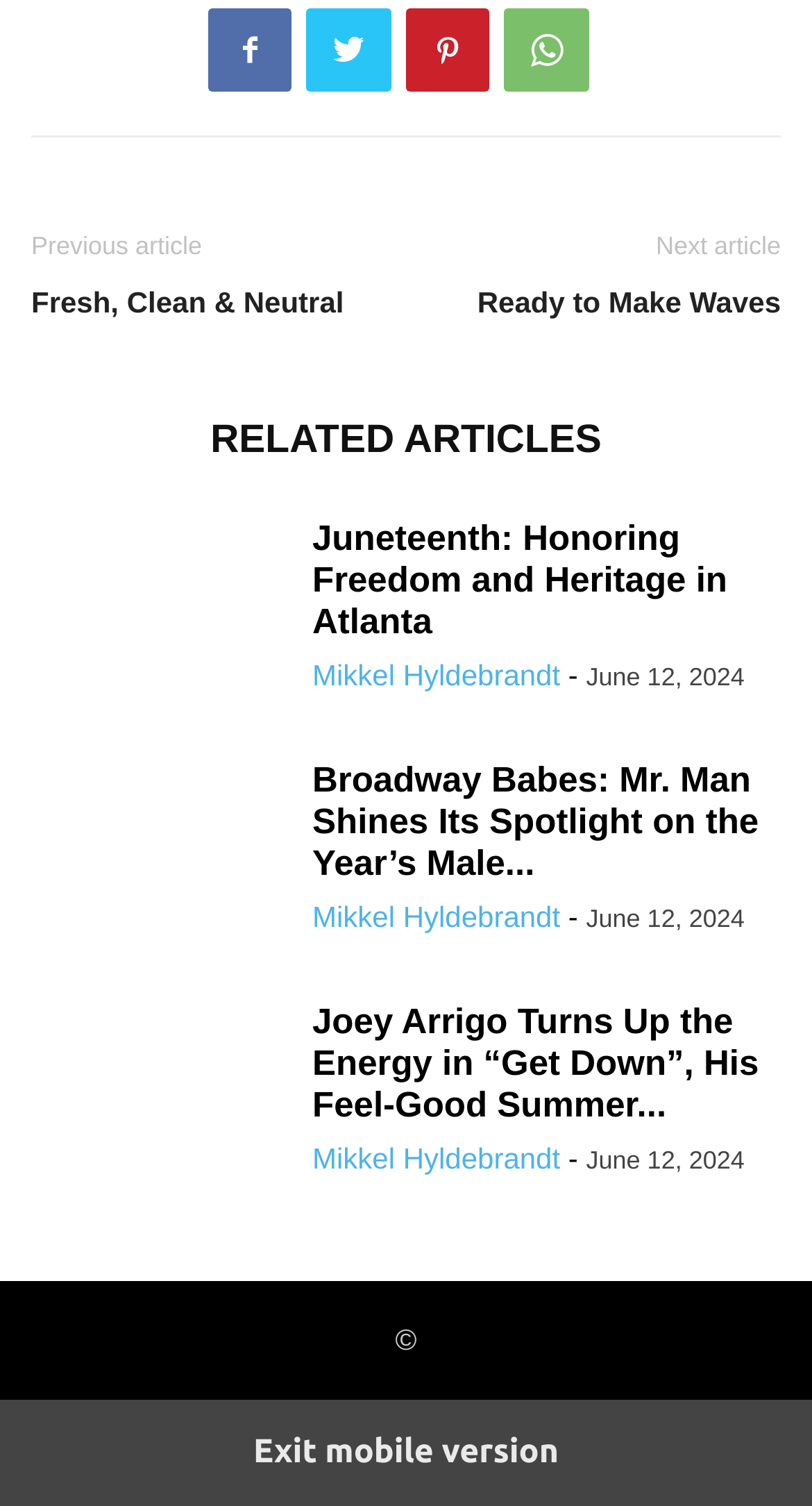Answer the following in one word or a short phrase: 
What is the title of the second related article?

Broadway Babes: Mr. Man Shines Its Spotlight on the Year’s Male Tony Nominees